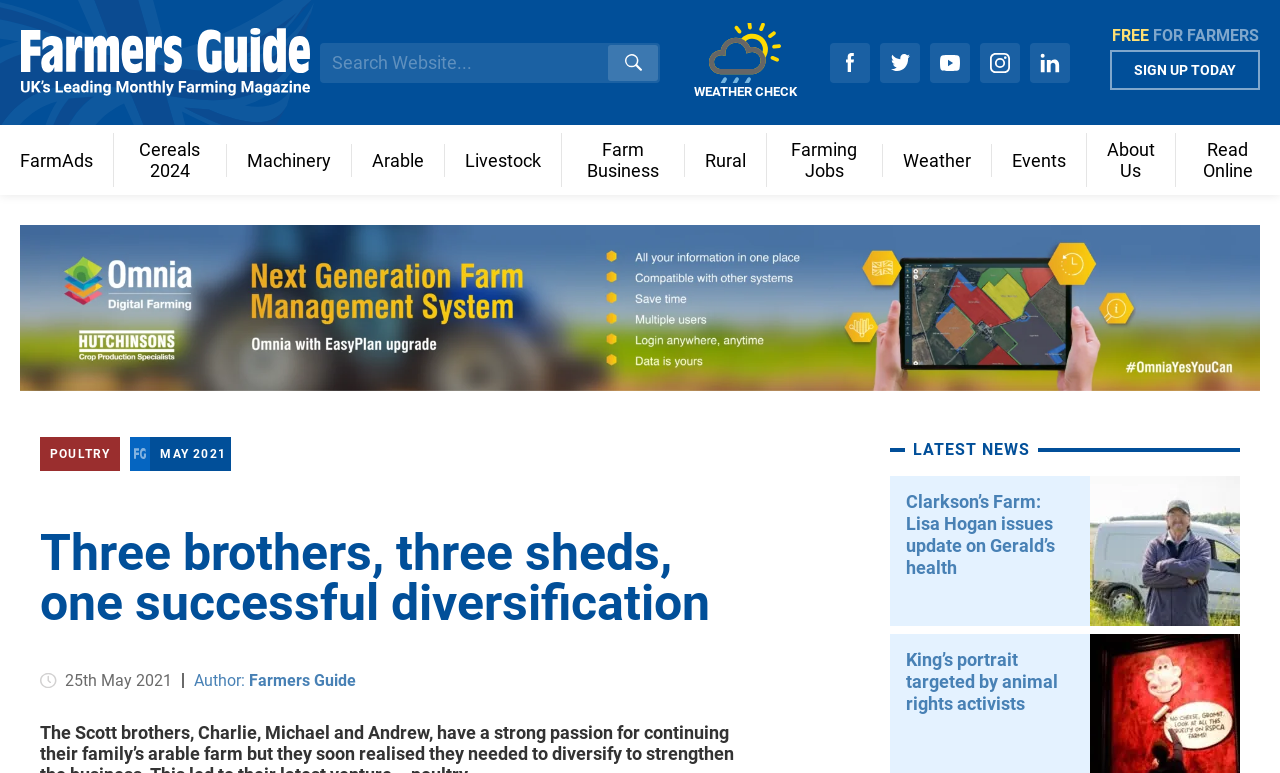Specify the bounding box coordinates of the area to click in order to execute this command: 'Read the latest news'. The coordinates should consist of four float numbers ranging from 0 to 1, and should be formatted as [left, top, right, bottom].

[0.695, 0.615, 0.969, 0.809]